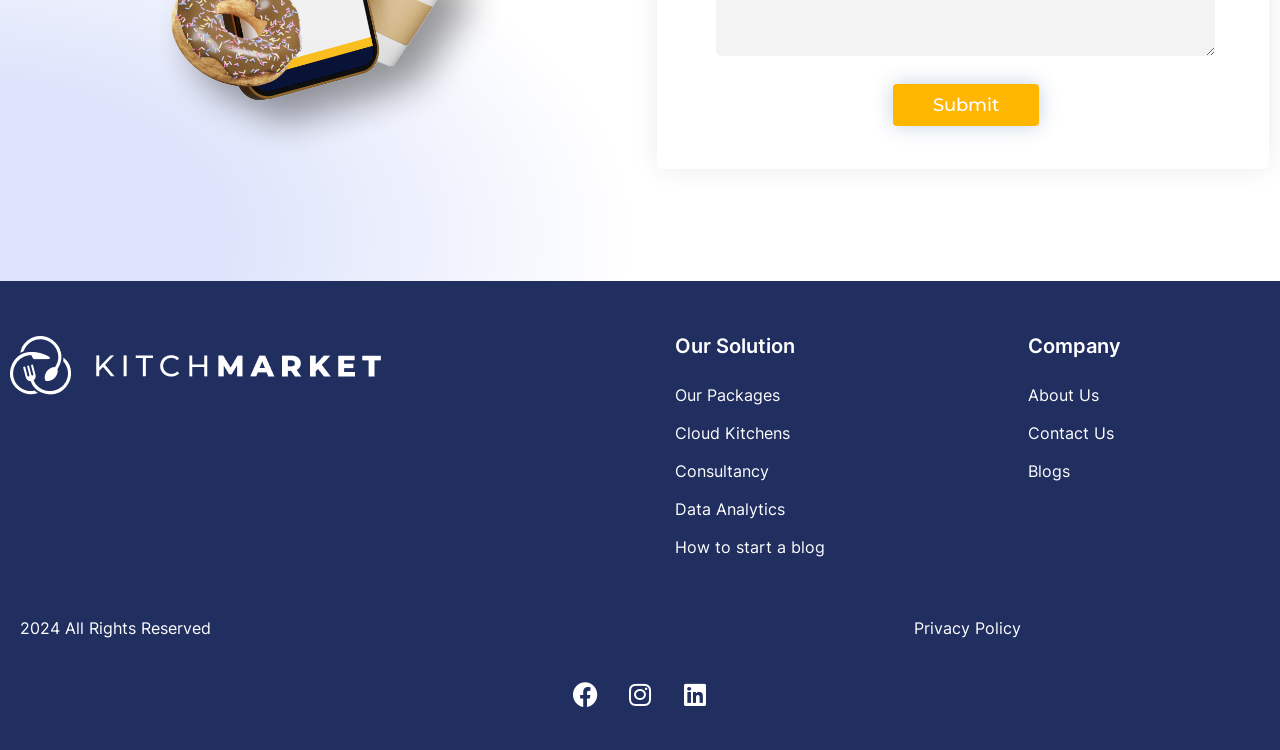How many packages are mentioned?
Based on the visual details in the image, please answer the question thoroughly.

There is a link 'Our Packages' which suggests that the company offers some kind of packages, but the exact number of packages is not specified.